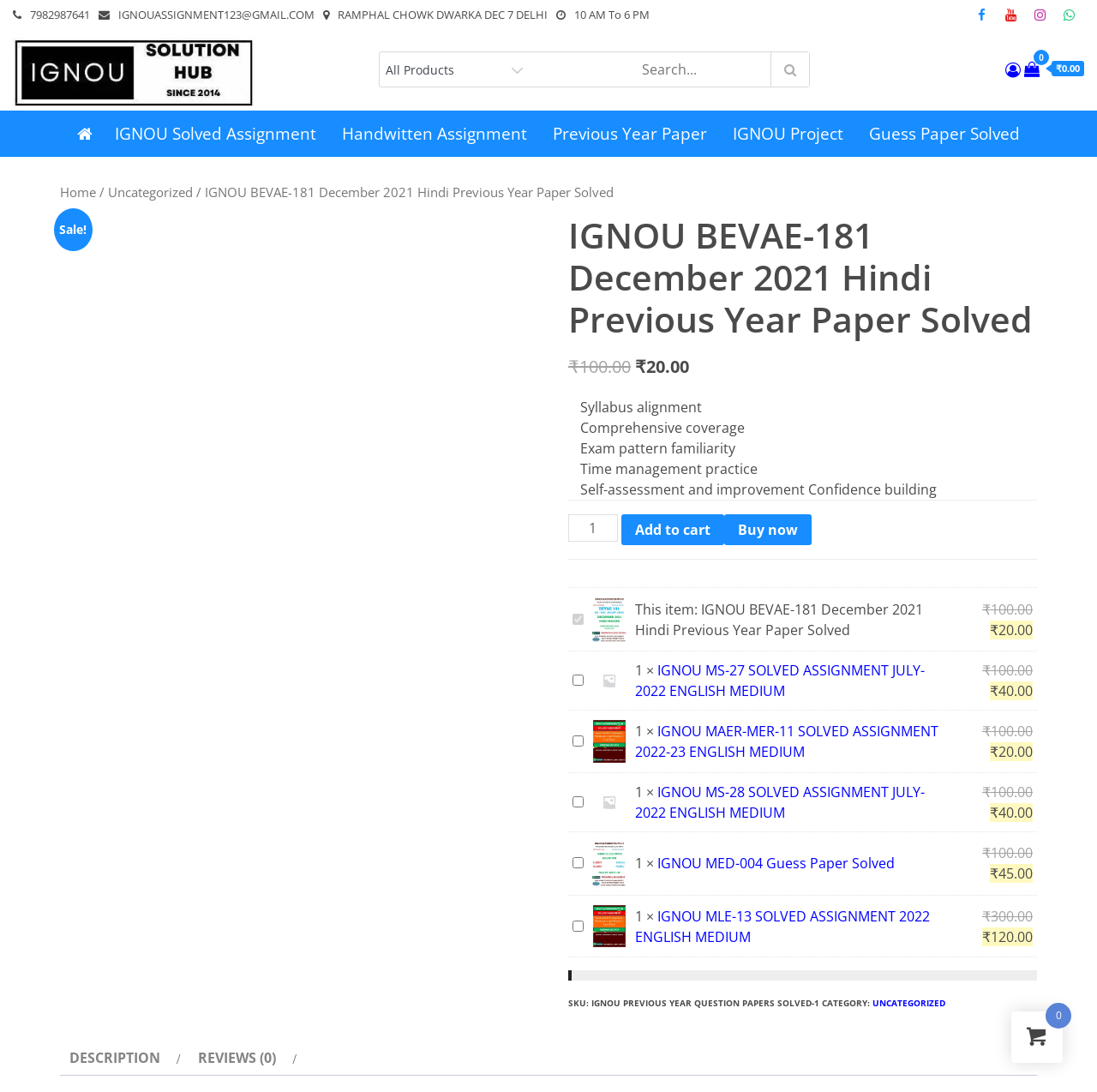Please provide the bounding box coordinates for the element that needs to be clicked to perform the following instruction: "Add to cart". The coordinates should be given as four float numbers between 0 and 1, i.e., [left, top, right, bottom].

[0.566, 0.471, 0.66, 0.499]